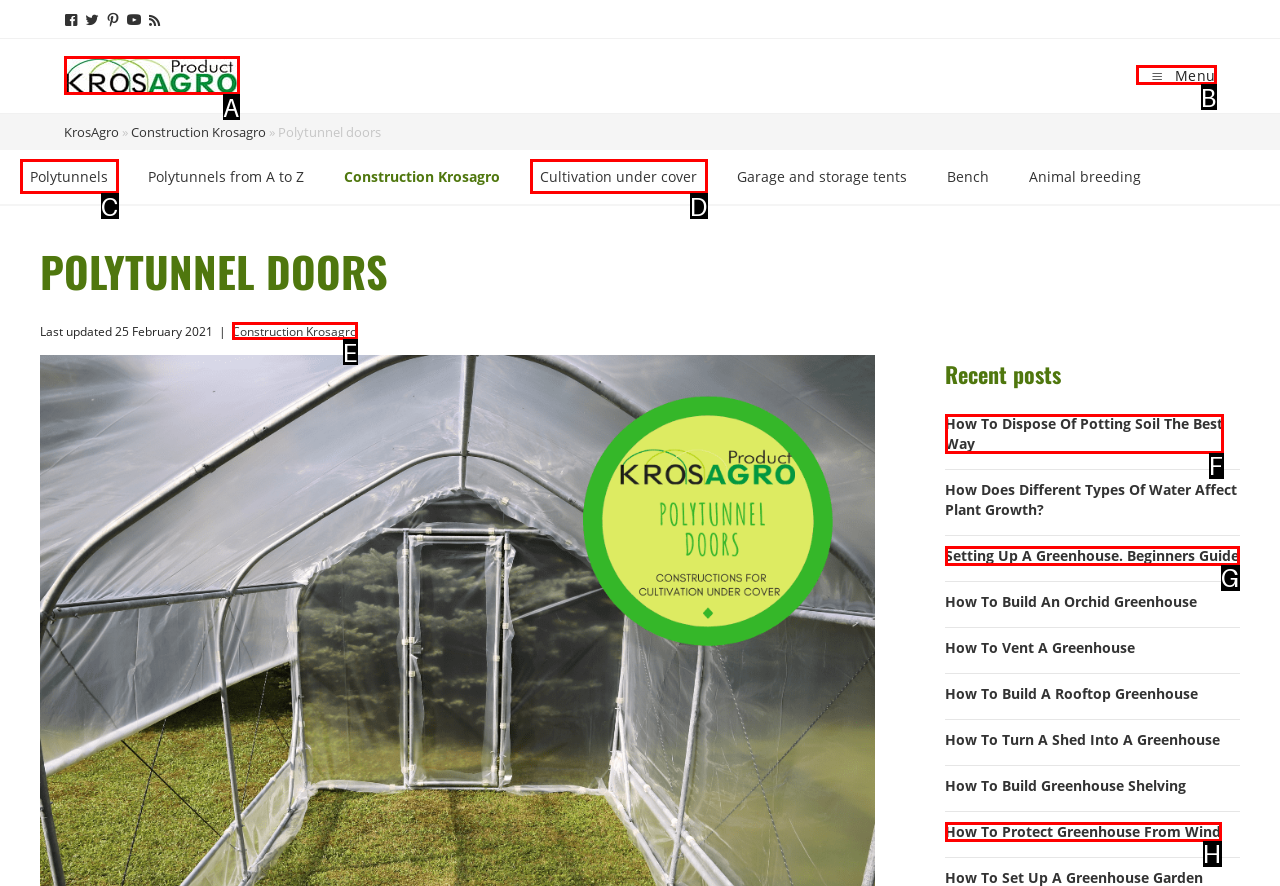Which UI element should you click on to achieve the following task: Click on the KrosAgro logo? Provide the letter of the correct option.

A